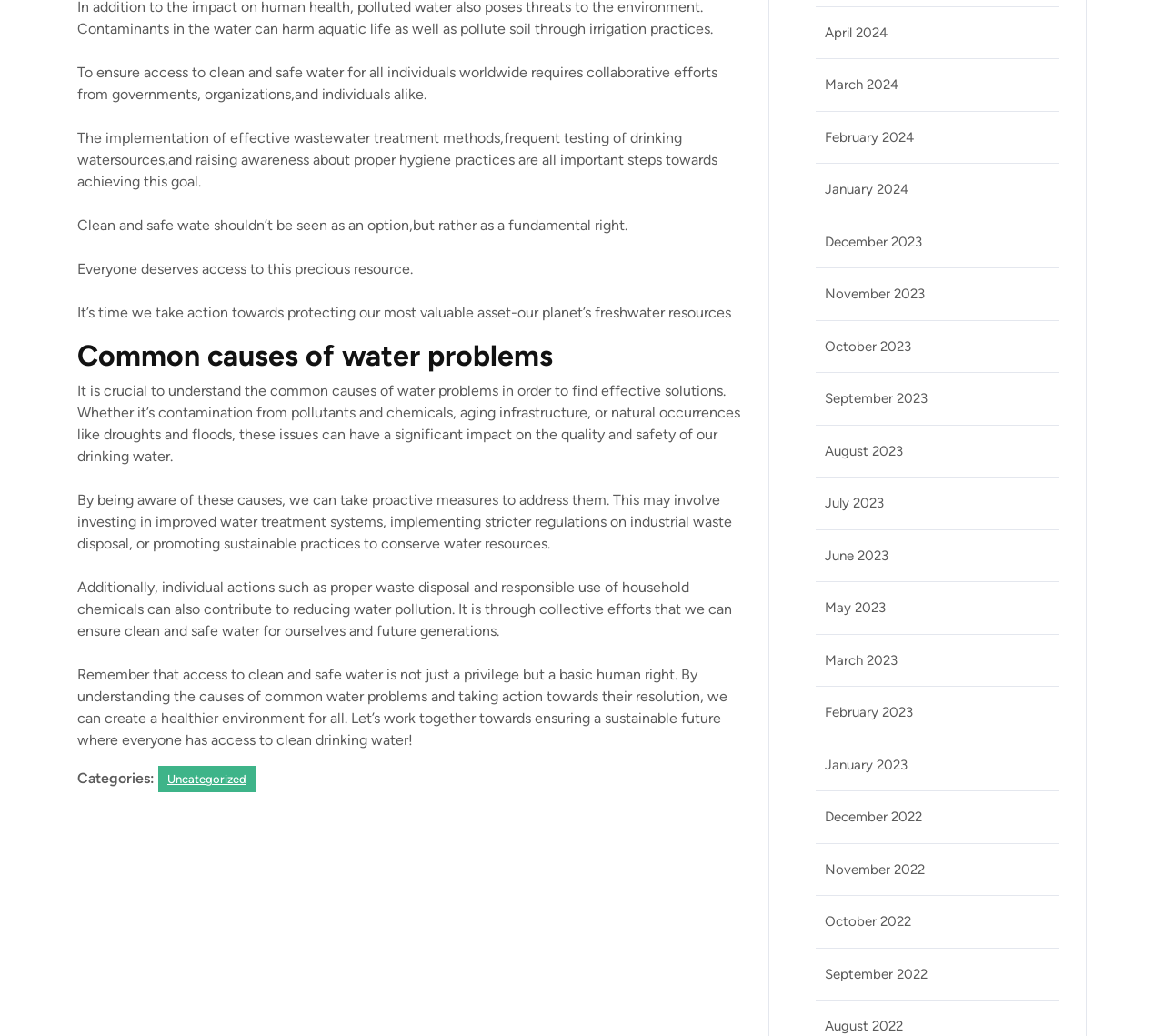Identify the bounding box coordinates of the clickable region to carry out the given instruction: "Explore the 'Common causes of water problems' section".

[0.066, 0.326, 0.637, 0.36]